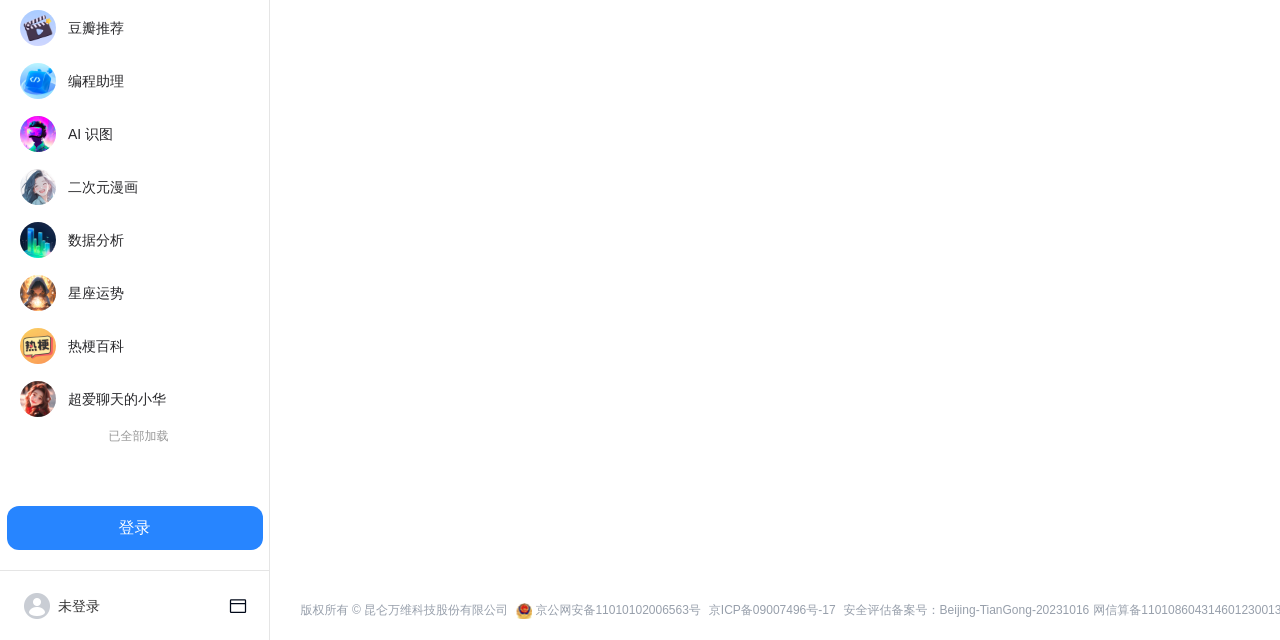Predict the bounding box of the UI element that fits this description: "京公网安备11010102006563号".

[0.4, 0.938, 0.551, 0.969]